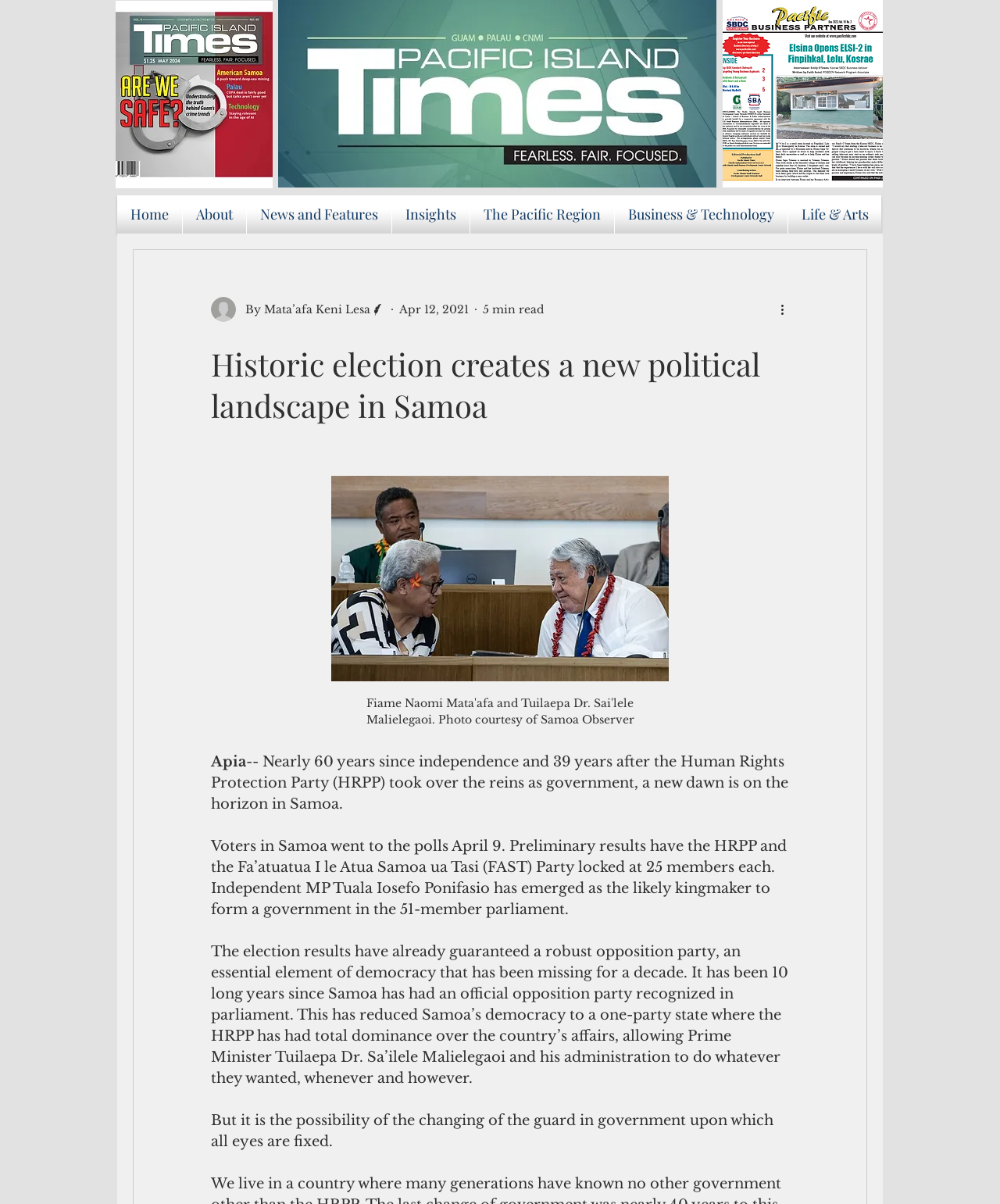Extract the bounding box coordinates for the UI element described by the text: "Life & Arts". The coordinates should be in the form of [left, top, right, bottom] with values between 0 and 1.

[0.788, 0.162, 0.881, 0.194]